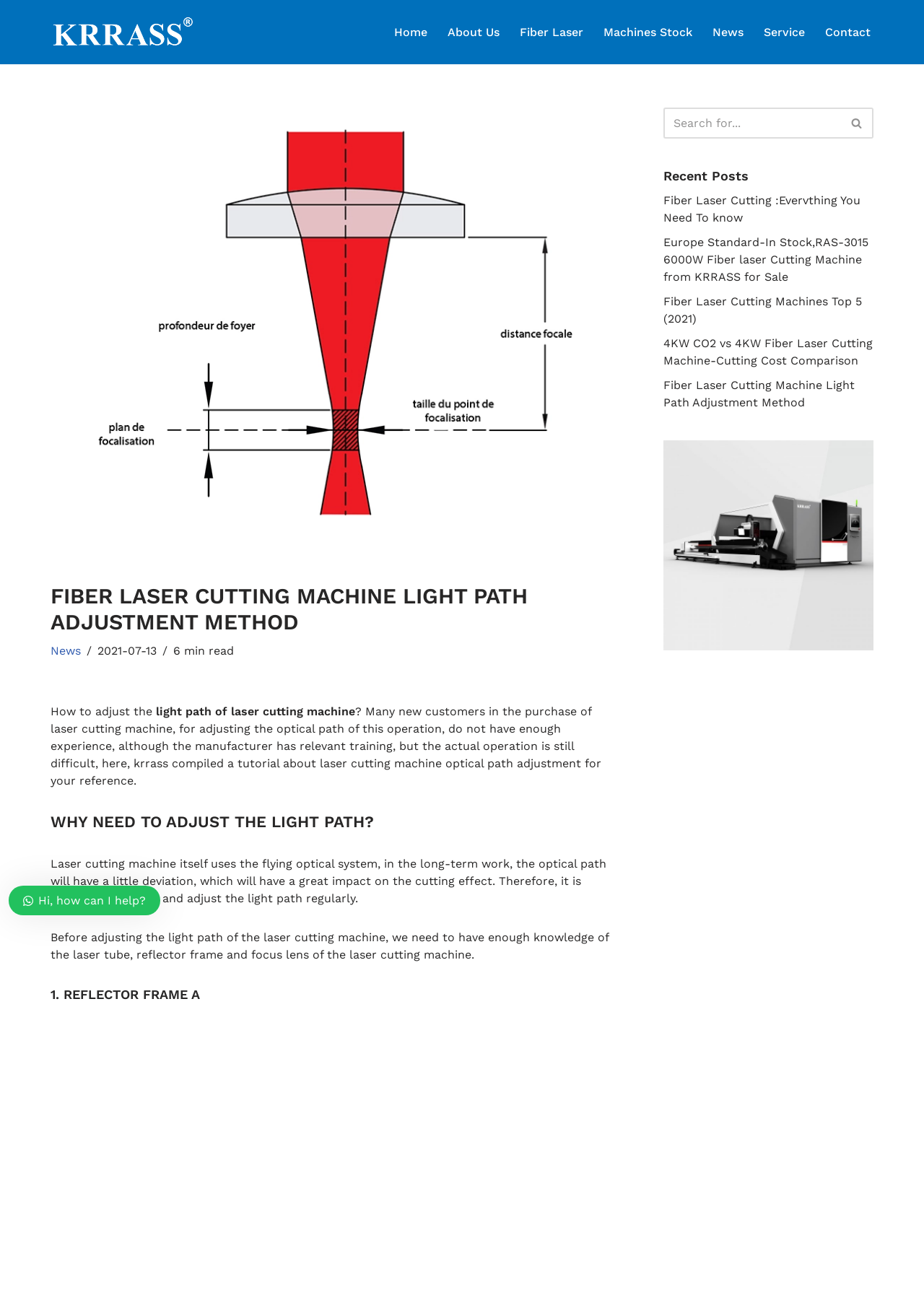What is the name of the company?
Refer to the screenshot and answer in one word or phrase.

KRRASS